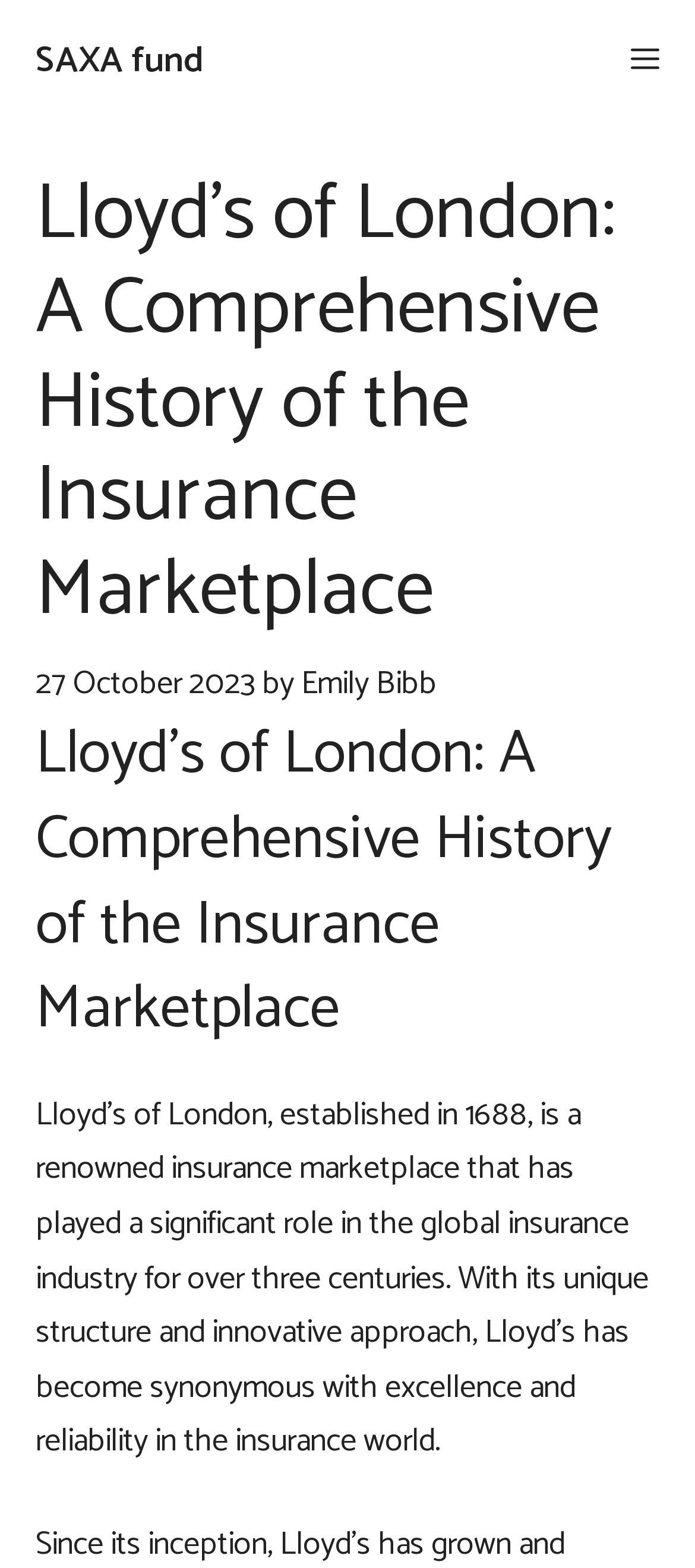Identify the bounding box for the given UI element using the description provided. Coordinates should be in the format (top-left x, top-left y, bottom-right x, bottom-right y) and must be between 0 and 1. Here is the description: Emily Bibb

[0.433, 0.419, 0.628, 0.453]